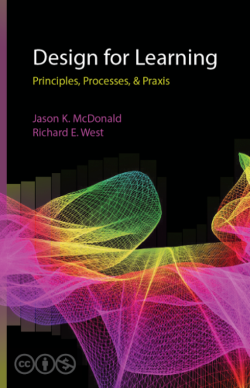Give a thorough caption for the picture.

The image showcases the cover of the book titled "Design for Learning: Principles, Processes, & Praxis," authored by Jason K. McDonald and Richard E. West. The design features a vibrant and dynamic abstract illustration, utilizing a blend of colors and fluid shapes that evoke a sense of creativity and innovation in educational design. The title is prominently displayed at the top, indicating the book's focus on instructional design within educational contexts. This text is complemented by the authors' names at the bottom, emphasizing their contributions to the field. The cover also includes licensing information, indicating that the book is available under a Creative Commons license, promoting open access to educational resources.